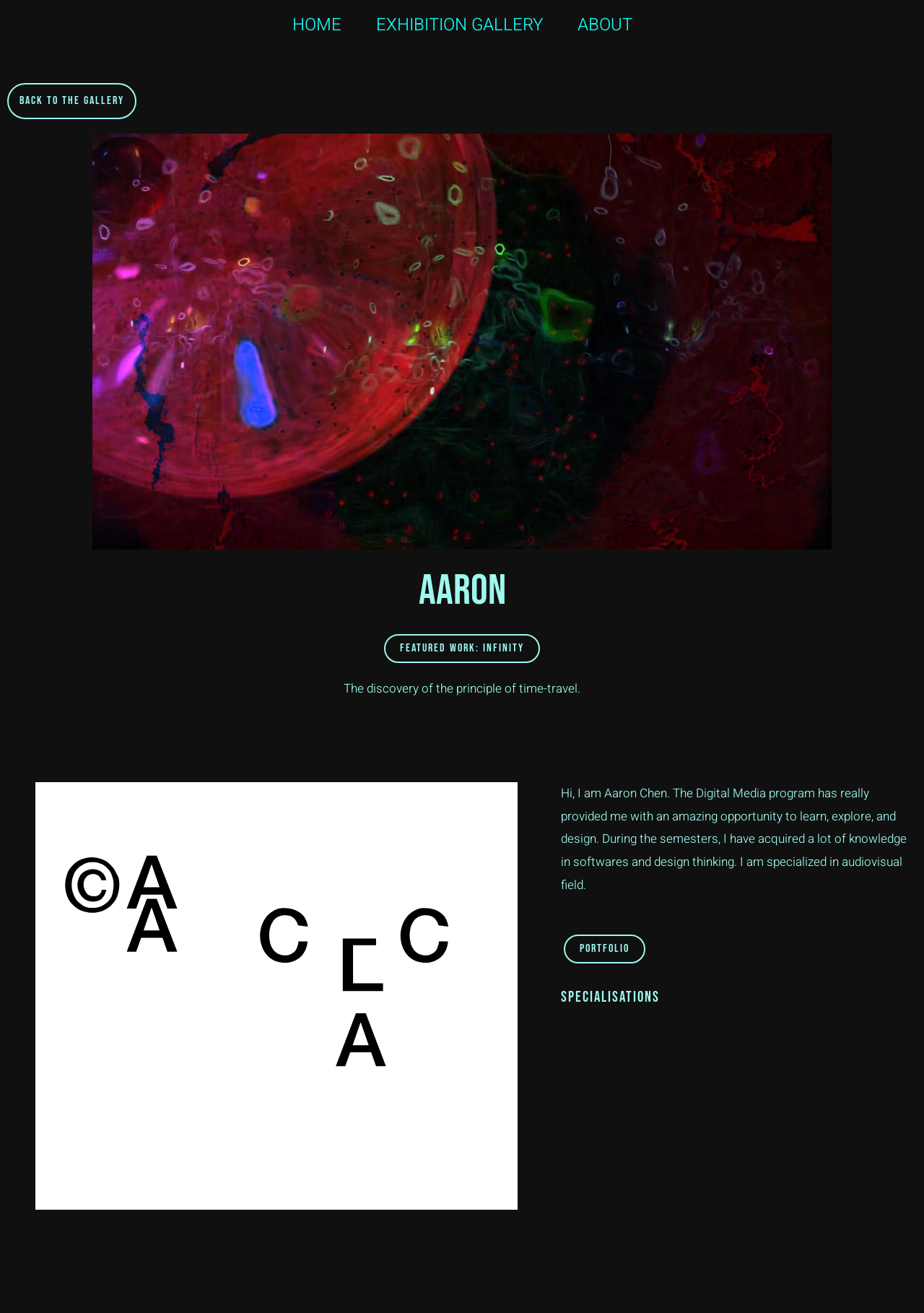What is the person's specialization?
Based on the screenshot, answer the question with a single word or phrase.

Audiovisual field